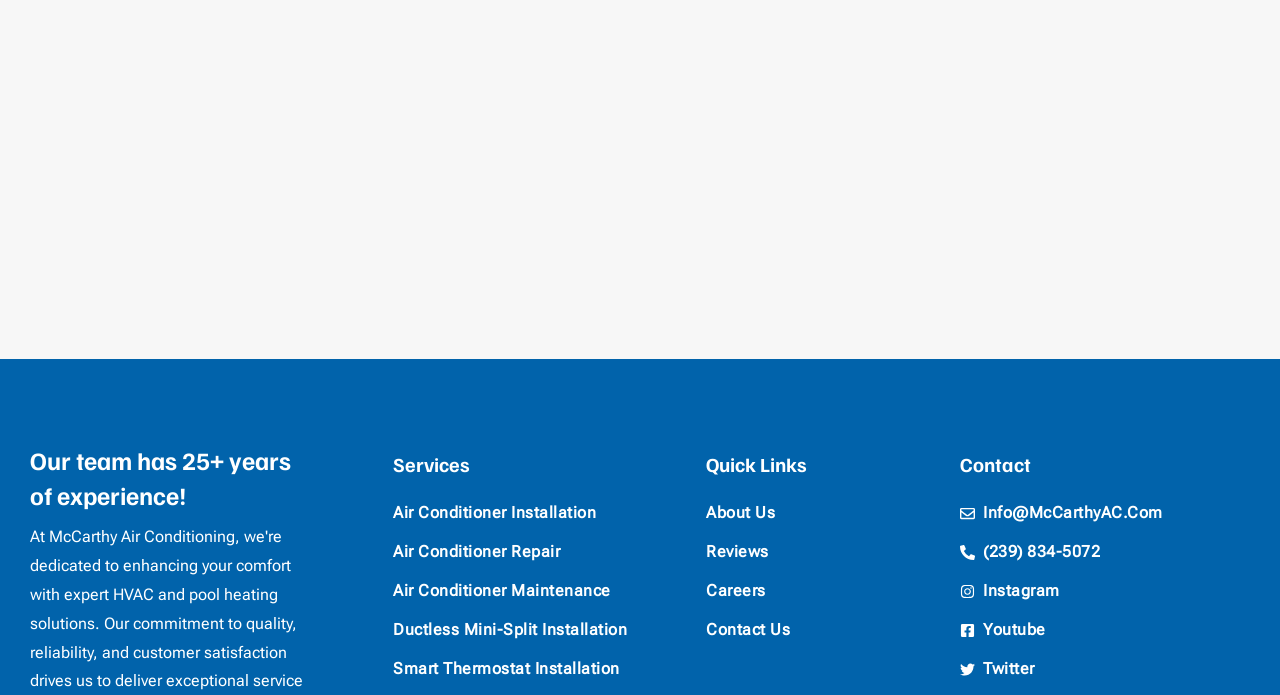What is the purpose of the 'Quick Links' section?
Please give a detailed answer to the question using the information shown in the image.

The 'Quick Links' section contains links to important pages such as 'About Us', 'Reviews', 'Careers', and 'Contact Us', which suggests that its purpose is to provide quick access to these pages.